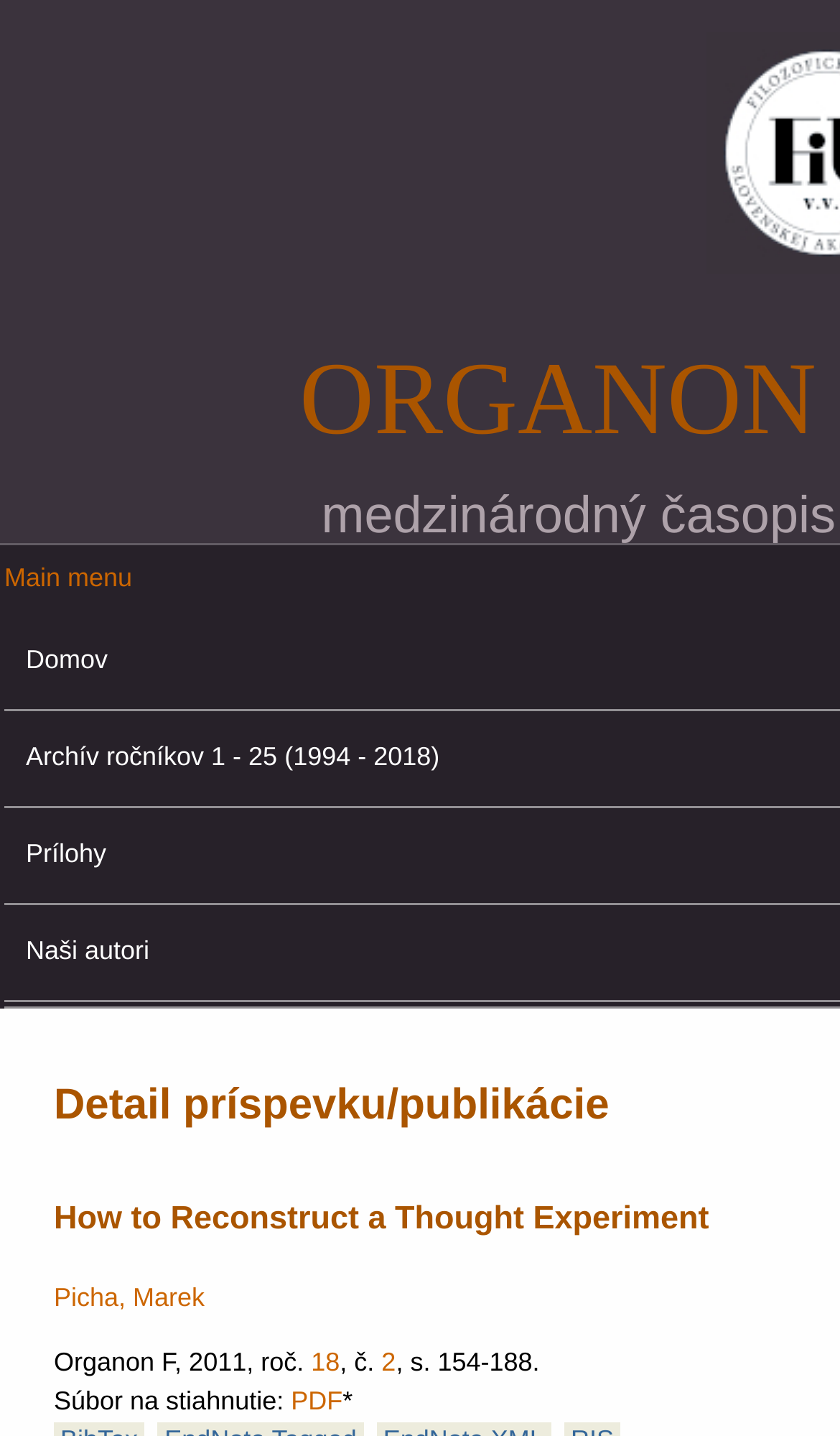What is the primary heading on this webpage?

ORGANON F - ARCHÍV